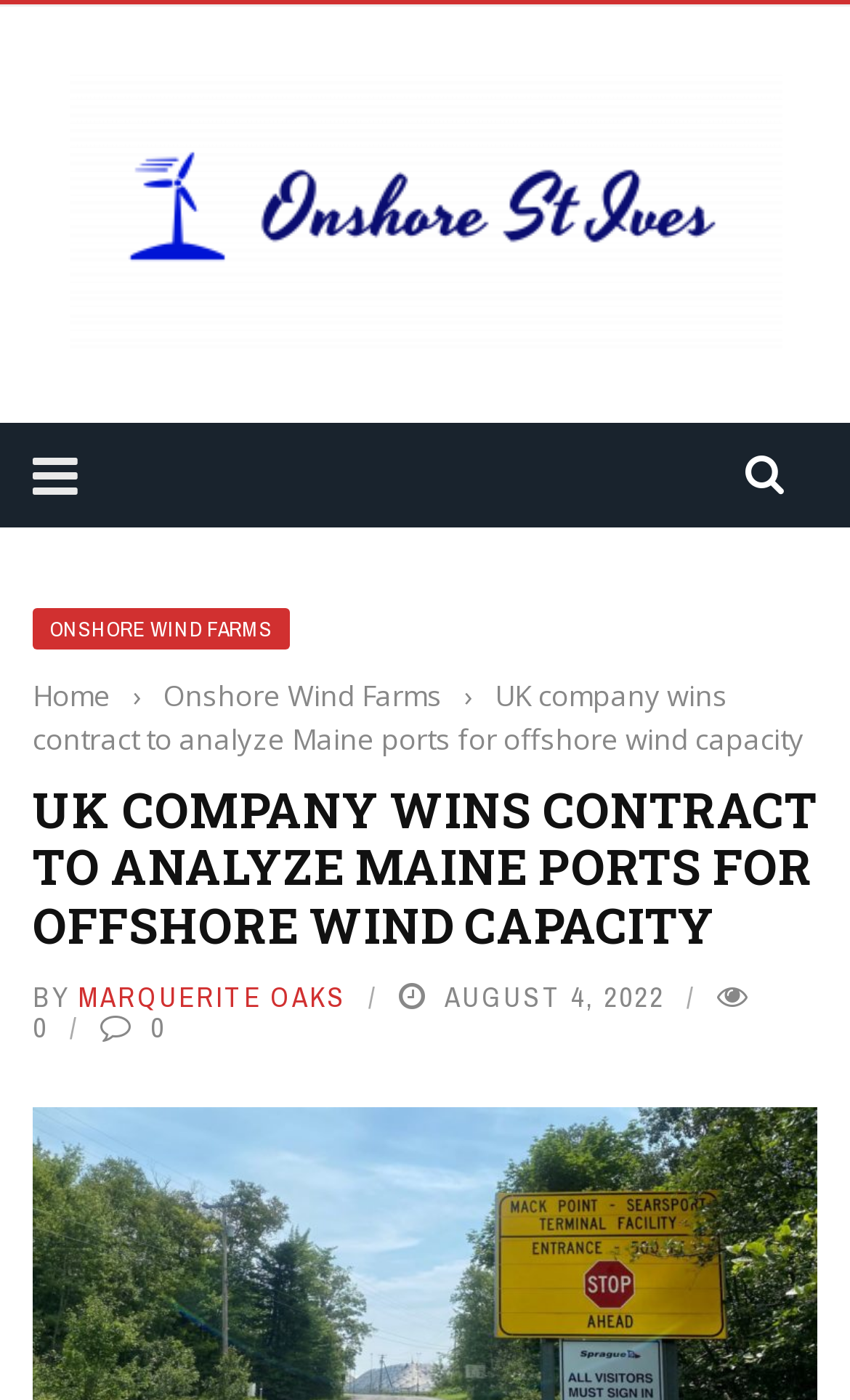Find the bounding box coordinates for the UI element that matches this description: "Deny".

None